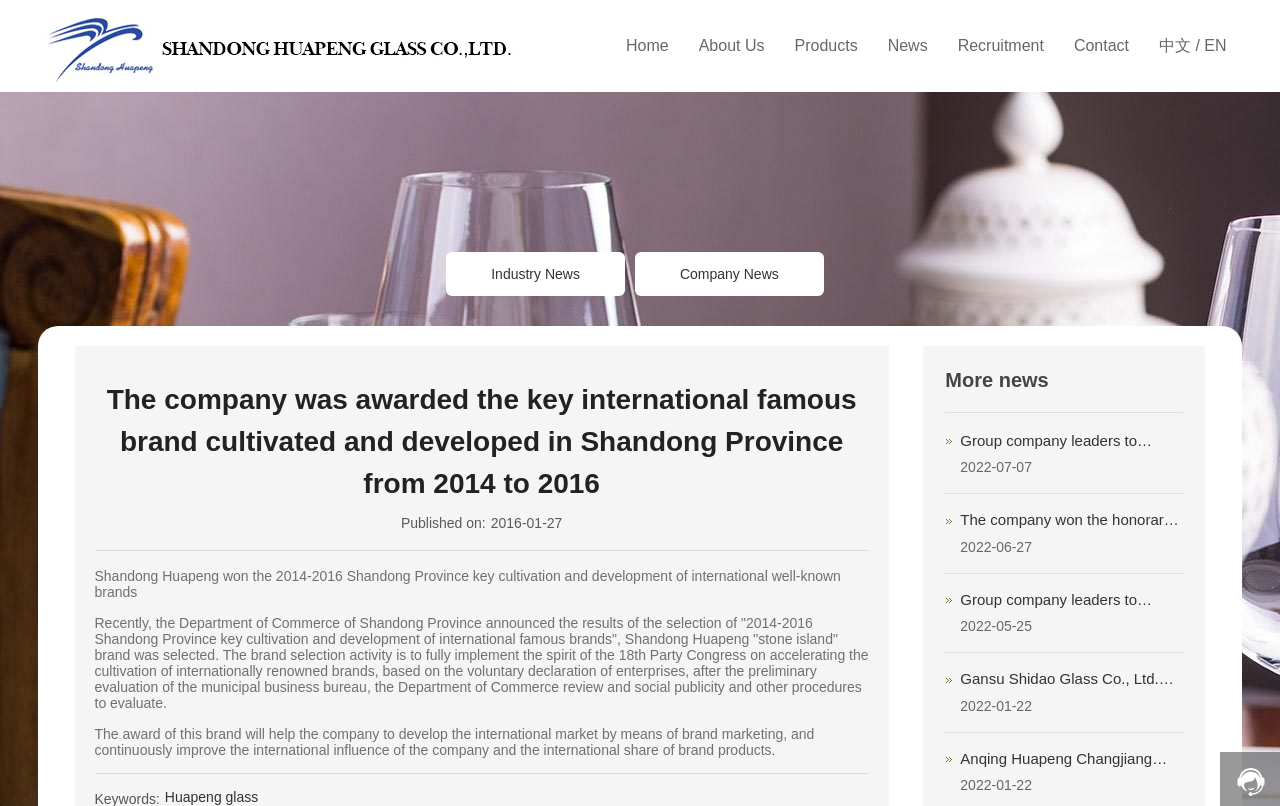What is the orientation of the separator below the news title?
Please utilize the information in the image to give a detailed response to the question.

The separator below the news title is a horizontal line, which can be found below the news title and above the news content.